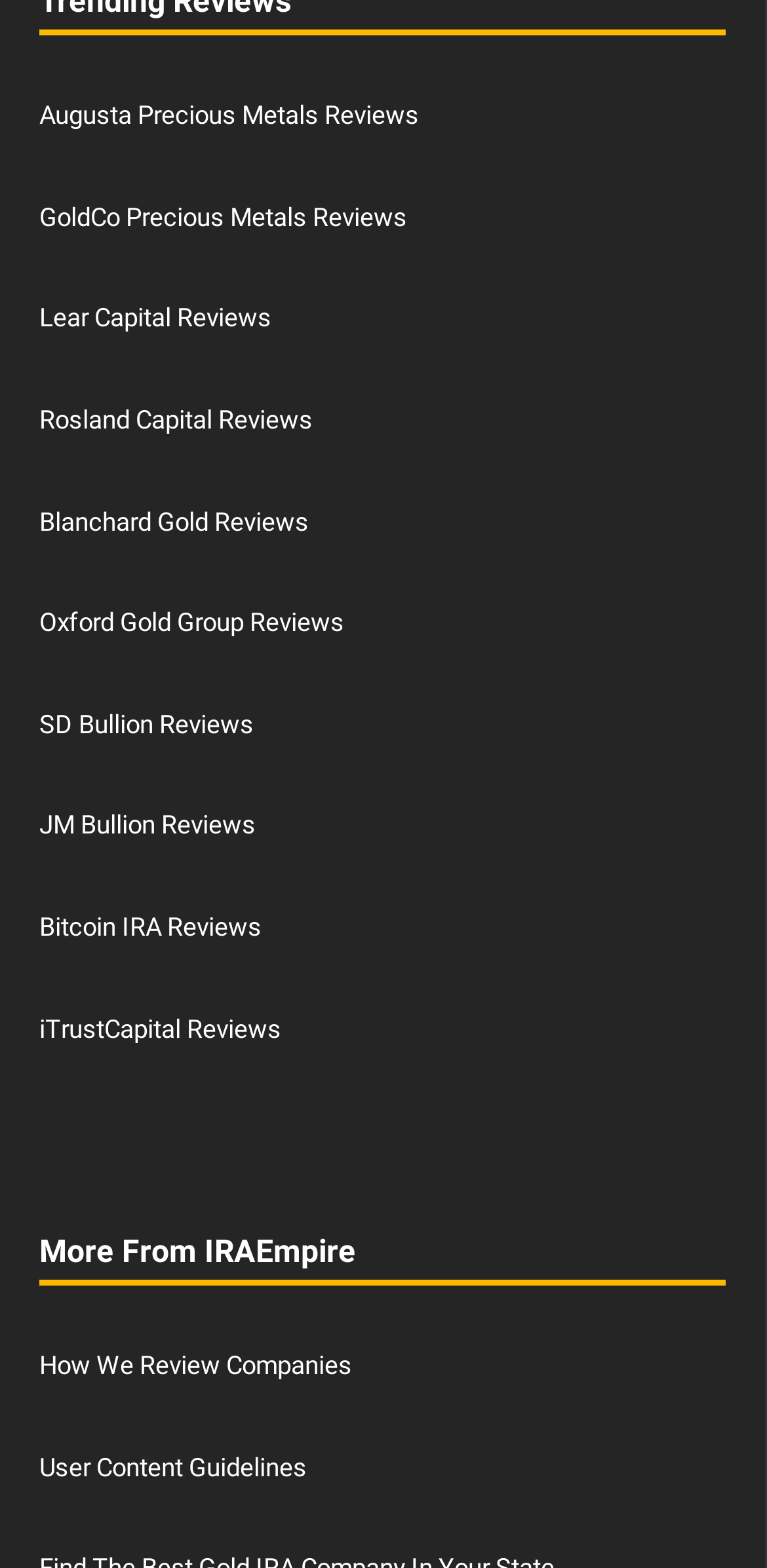How many companies are reviewed on this webpage? From the image, respond with a single word or brief phrase.

10